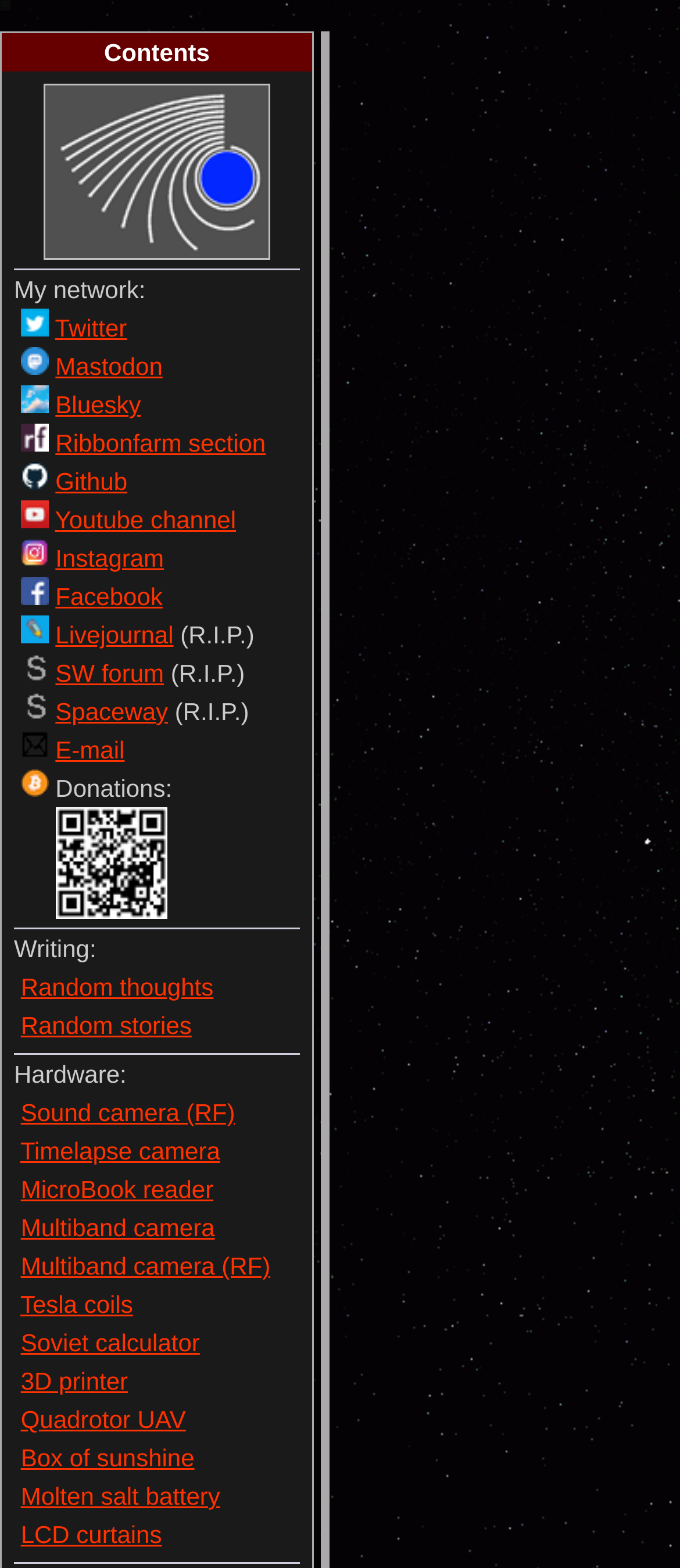Locate the bounding box coordinates of the element you need to click to accomplish the task described by this instruction: "Check the Sound camera (RF) page".

[0.03, 0.701, 0.346, 0.718]